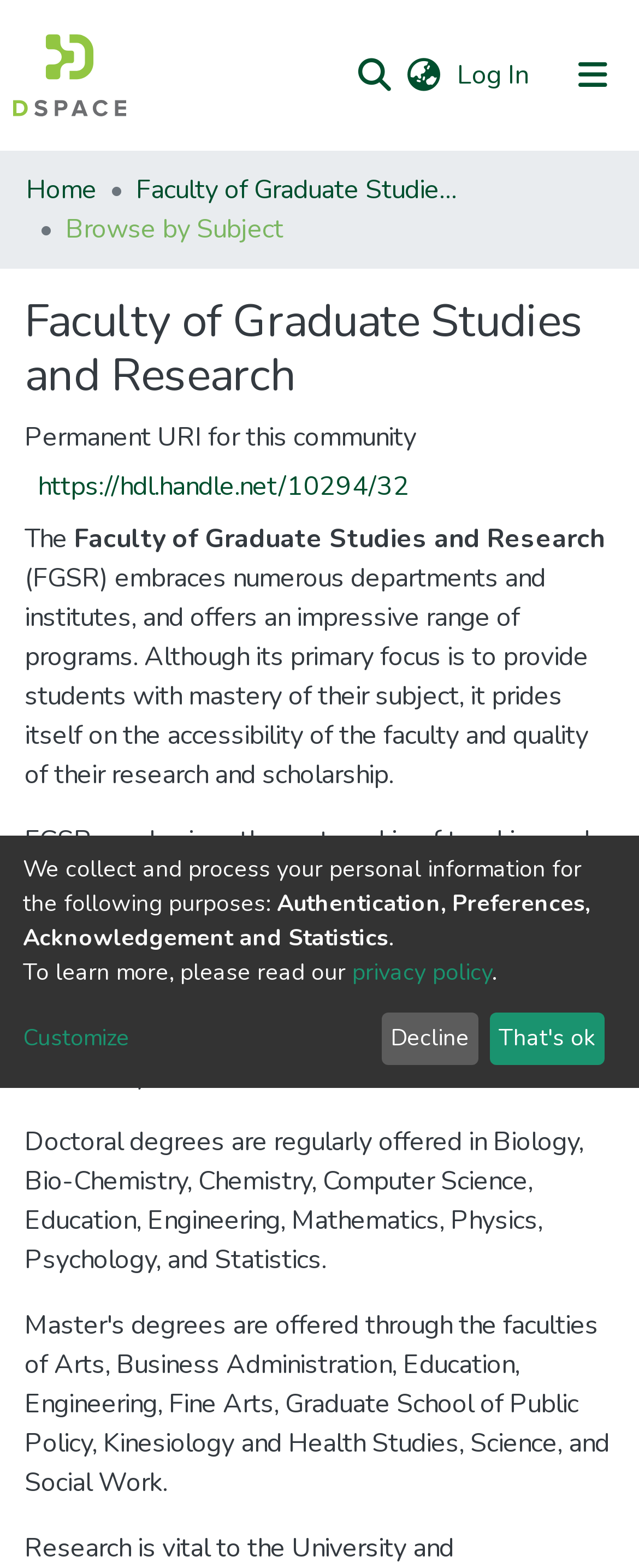Could you find the bounding box coordinates of the clickable area to complete this instruction: "Switch language"?

[0.621, 0.036, 0.705, 0.061]